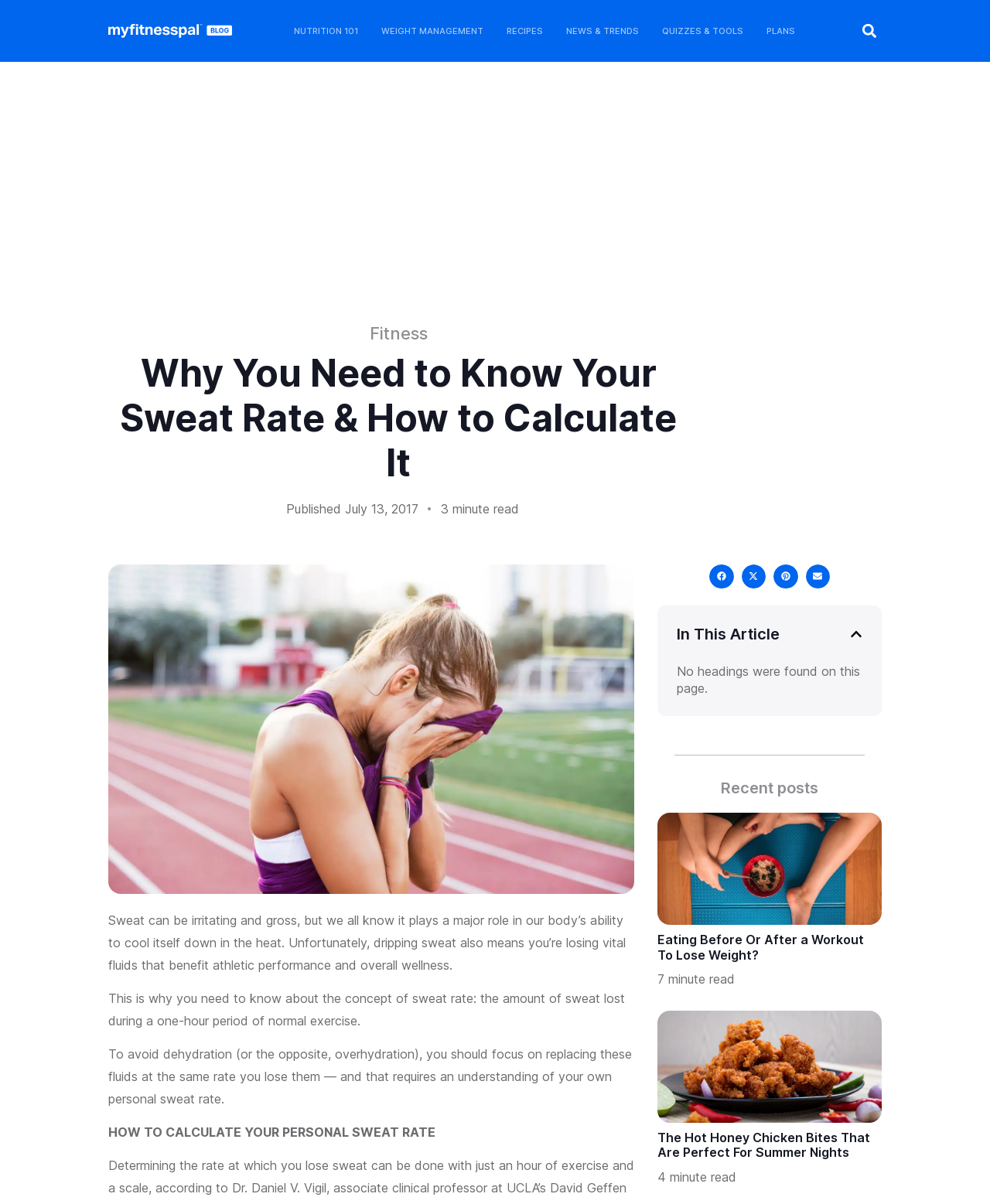Respond to the question below with a concise word or phrase:
How many recent posts are listed?

3